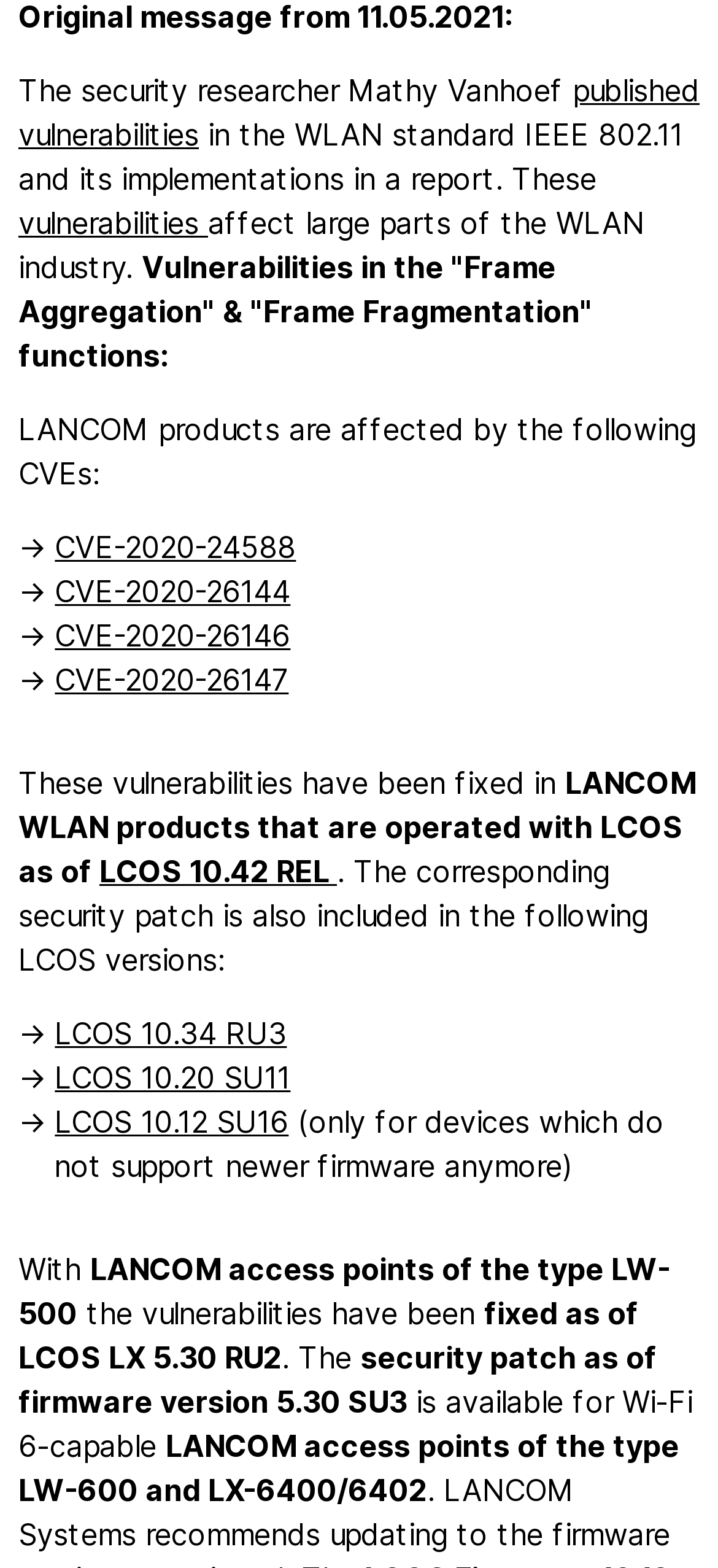Identify the bounding box coordinates for the region of the element that should be clicked to carry out the instruction: "browse Still Life". The bounding box coordinates should be four float numbers between 0 and 1, i.e., [left, top, right, bottom].

None